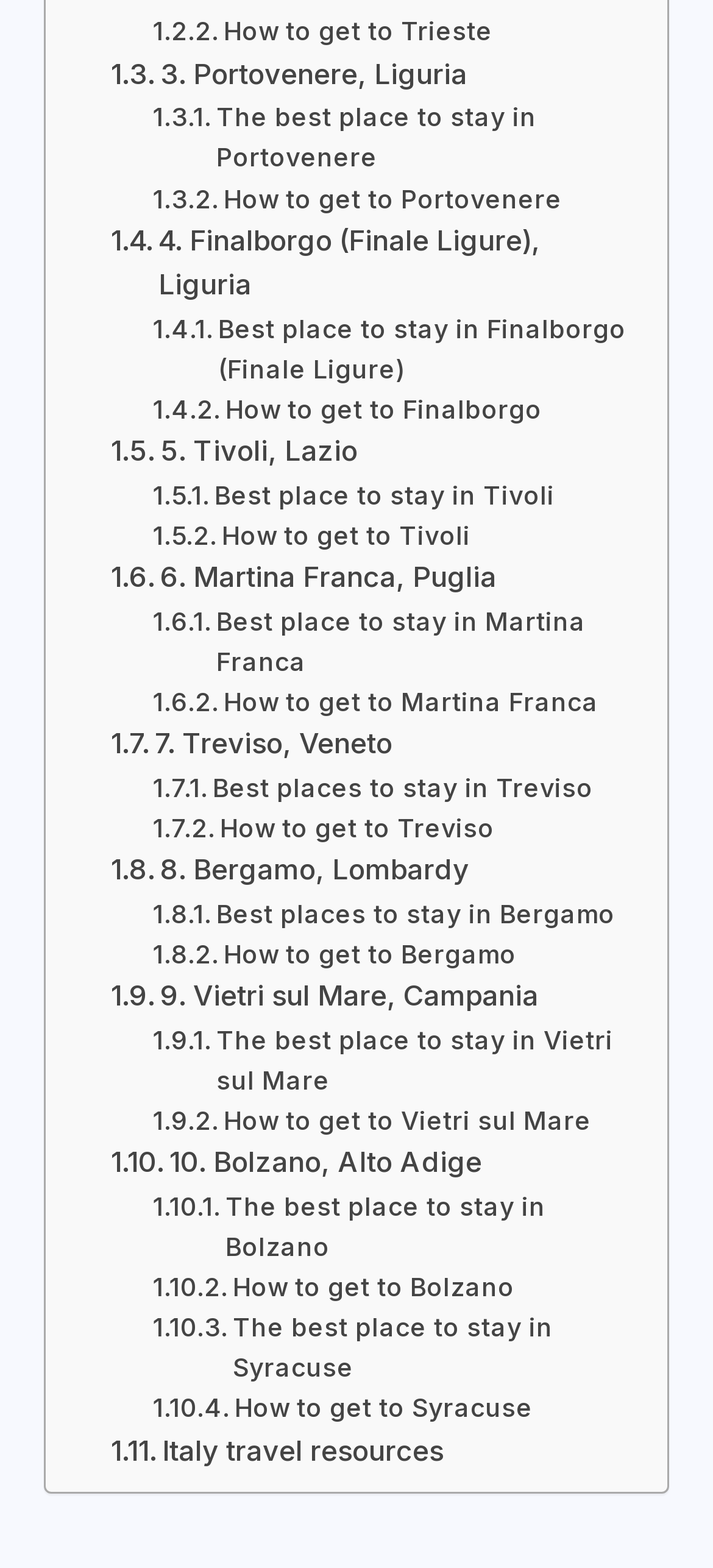Is there a destination listed on this webpage that is not in Italy?
Please provide an in-depth and detailed response to the question.

I looked at all the destination links on the webpage and found that they are all located in Italy, so there is no destination listed that is not in Italy.